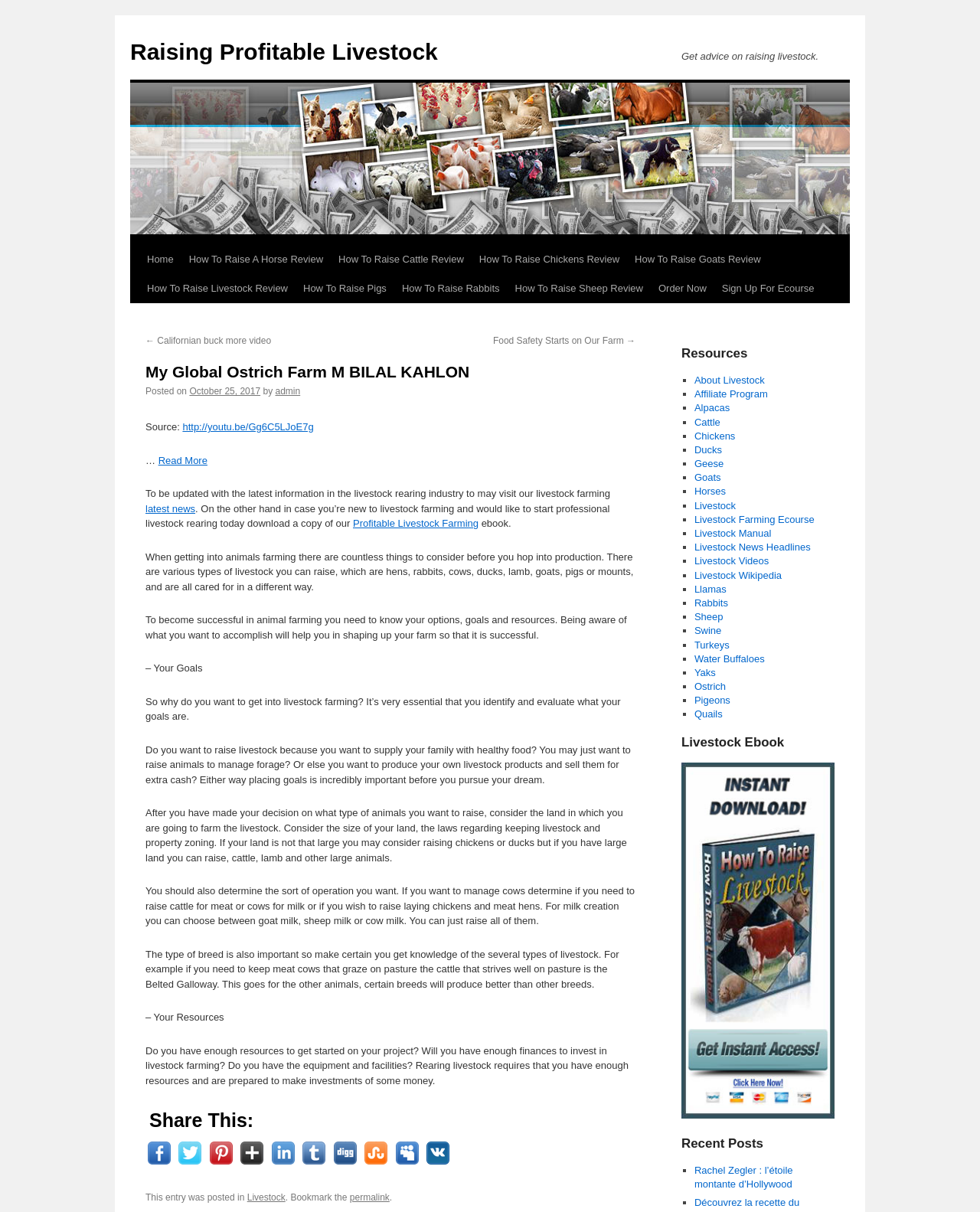Find the bounding box coordinates corresponding to the UI element with the description: "Ostrich". The coordinates should be formatted as [left, top, right, bottom], with values as floats between 0 and 1.

[0.709, 0.562, 0.741, 0.571]